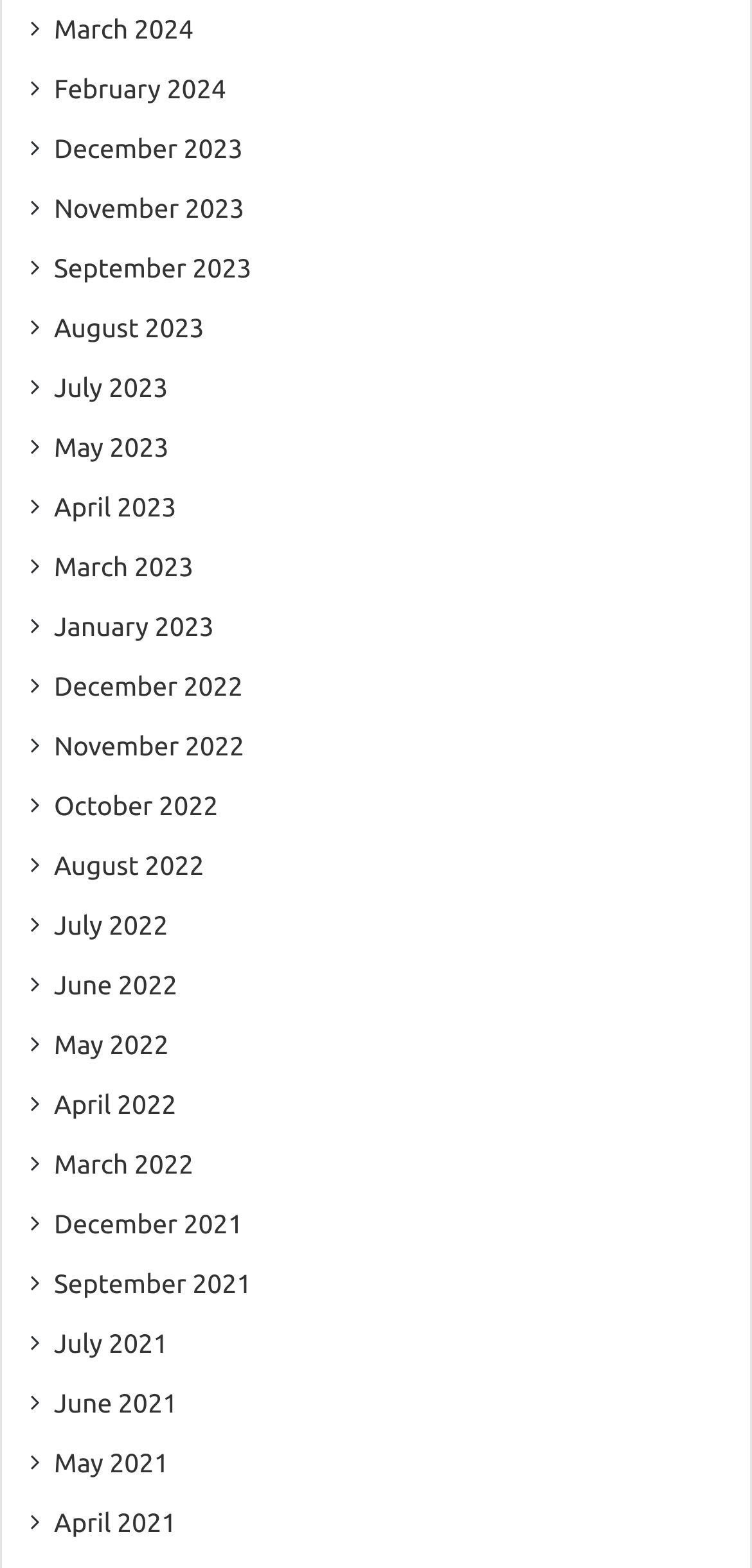Mark the bounding box of the element that matches the following description: "May 2022".

[0.072, 0.654, 0.224, 0.68]